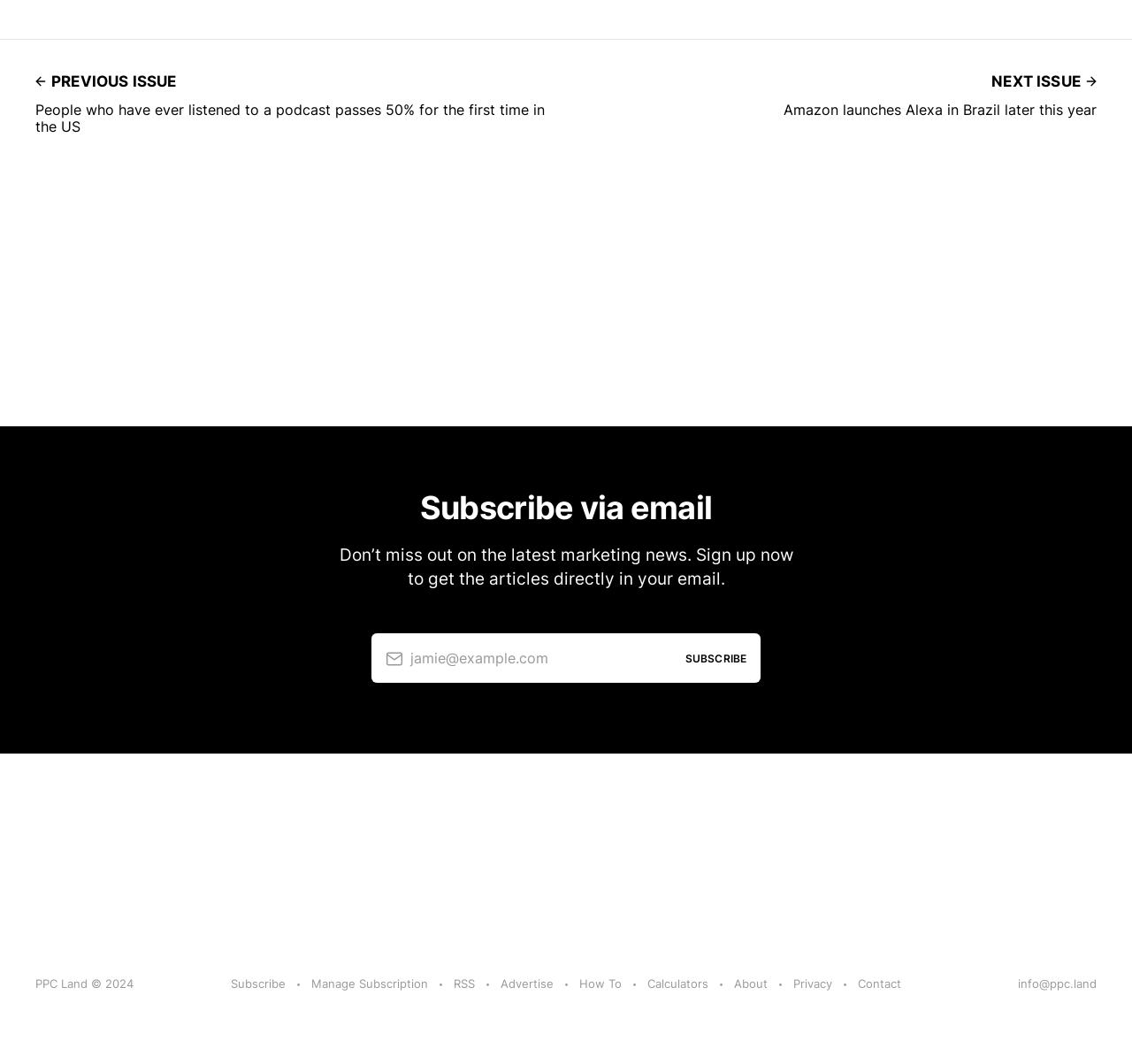What is the purpose of the 'Subscribe via email' section?
Utilize the image to construct a detailed and well-explained answer.

The 'Subscribe via email' section is located in the middle of the webpage, with a heading and a static text describing the benefits of subscribing. The section also contains a link to subscribe, indicating that its purpose is to allow users to receive marketing news via email.